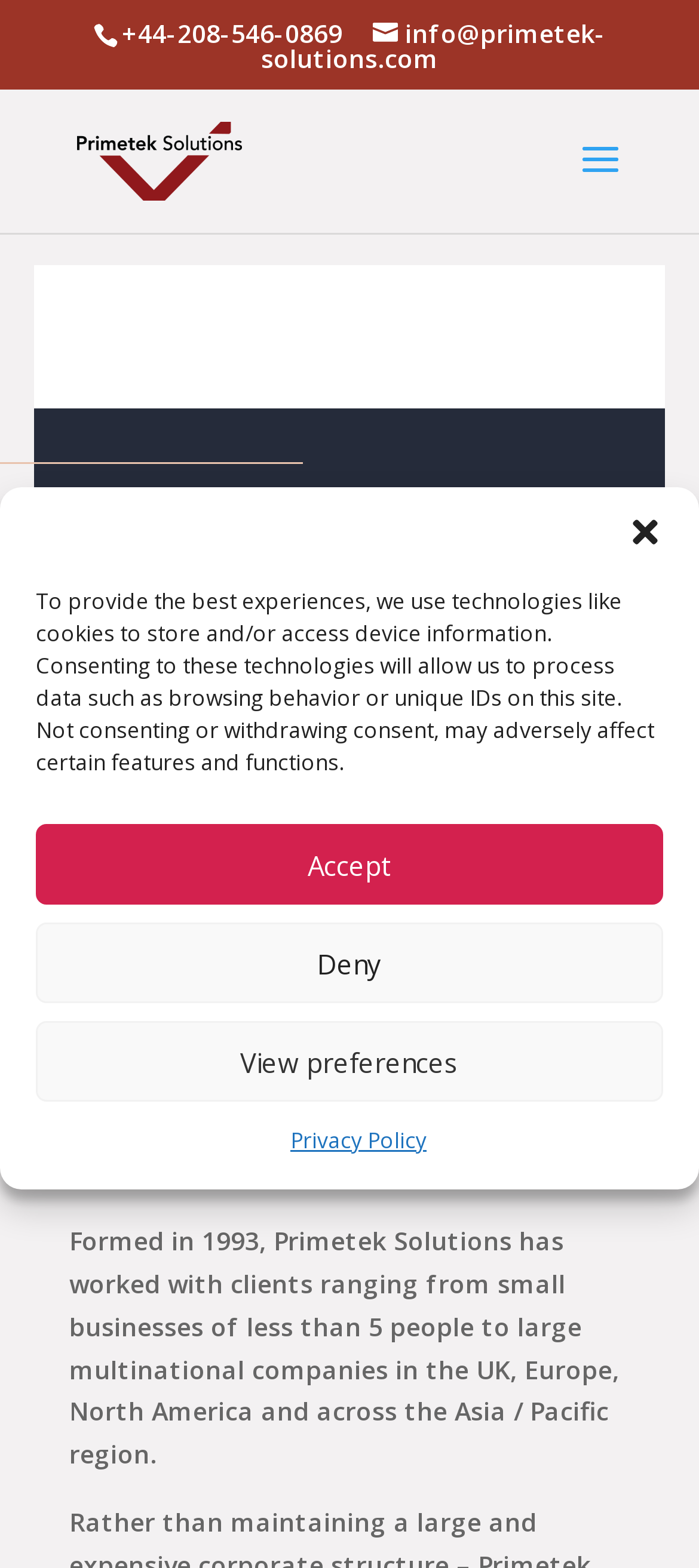Determine the bounding box for the described UI element: "Deny".

[0.051, 0.589, 0.949, 0.64]